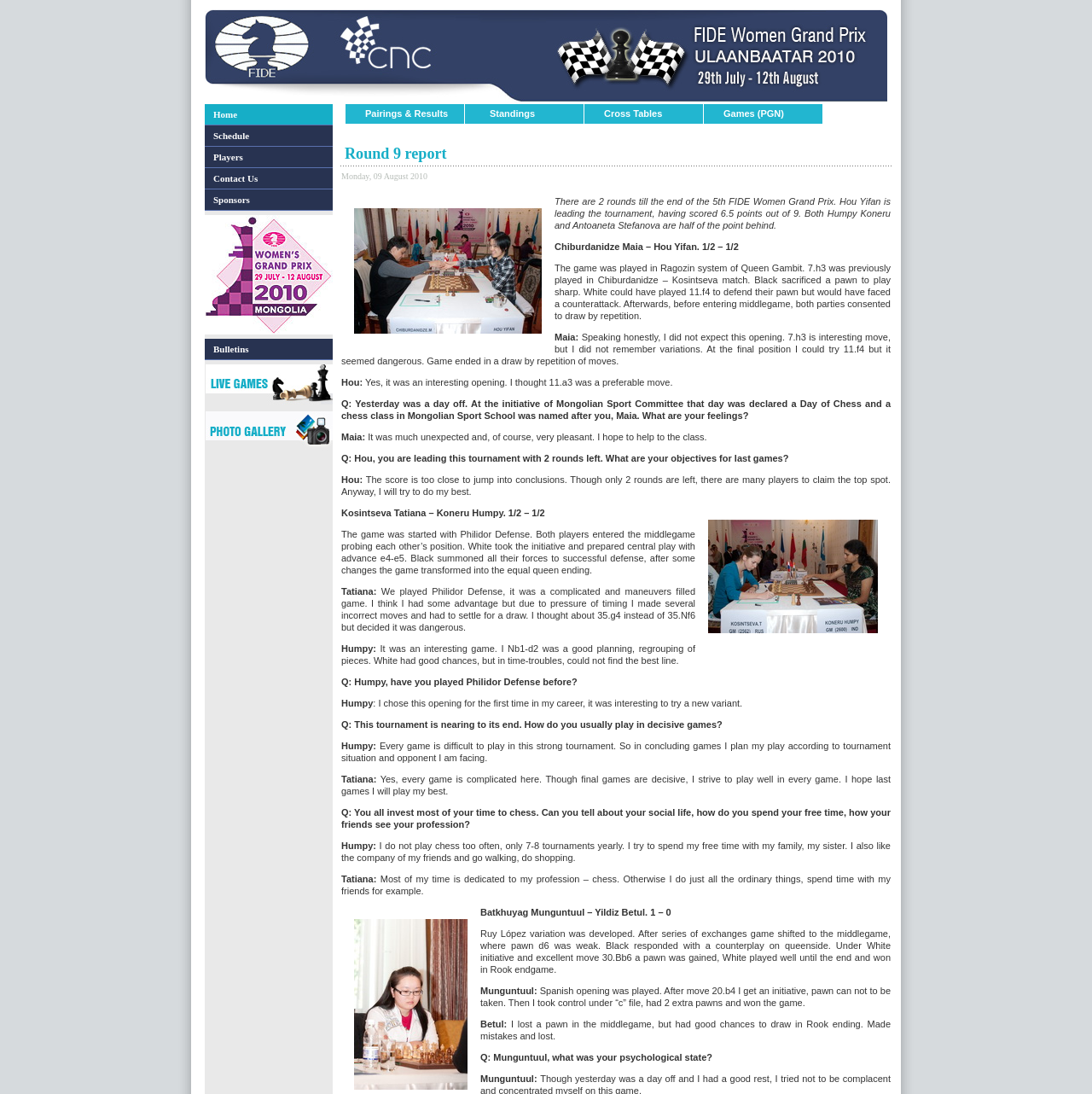Give the bounding box coordinates for this UI element: "Contact Us". The coordinates should be four float numbers between 0 and 1, arranged as [left, top, right, bottom].

[0.188, 0.154, 0.305, 0.173]